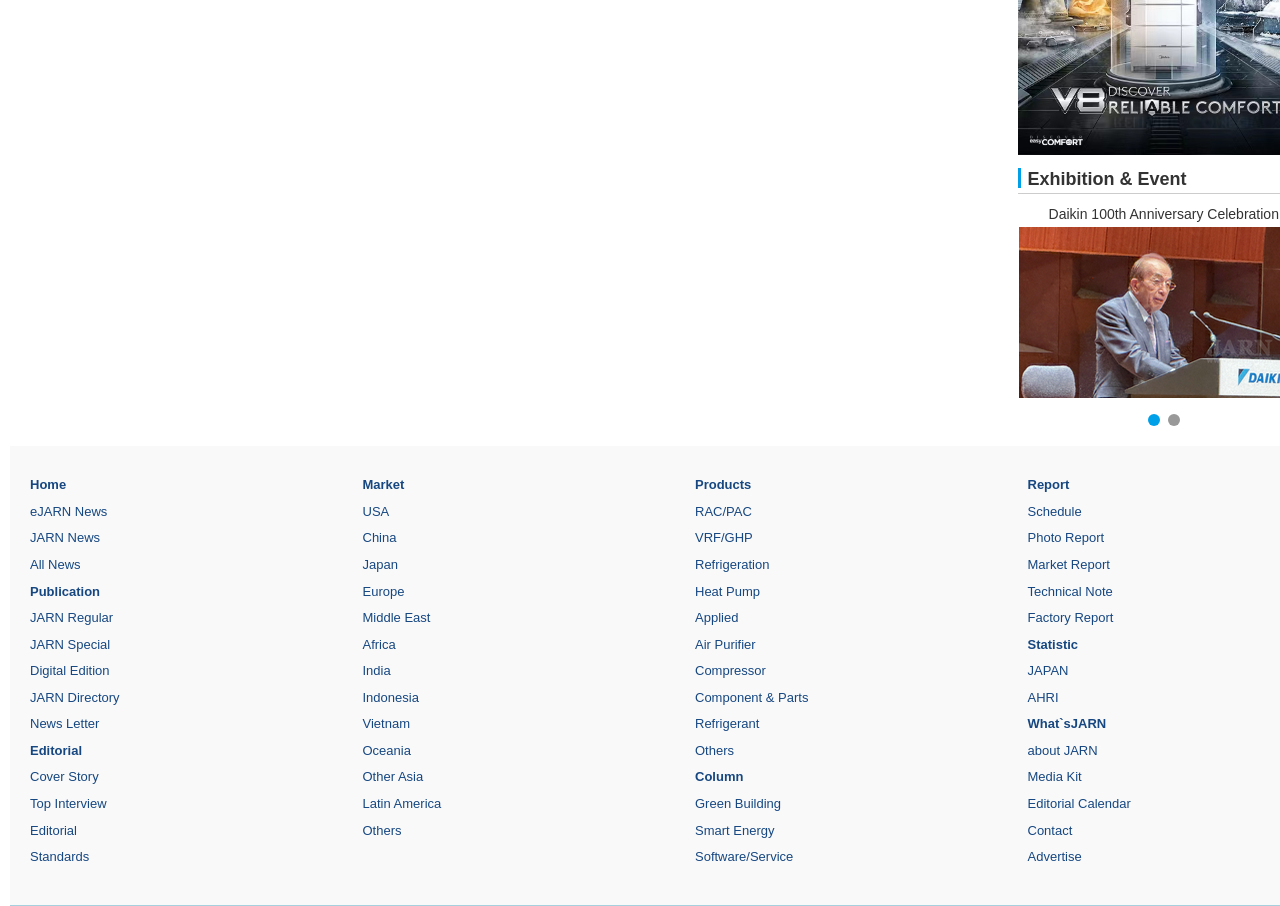Identify the bounding box for the UI element described as: "Component & Parts". The coordinates should be four float numbers between 0 and 1, i.e., [left, top, right, bottom].

[0.543, 0.761, 0.632, 0.778]